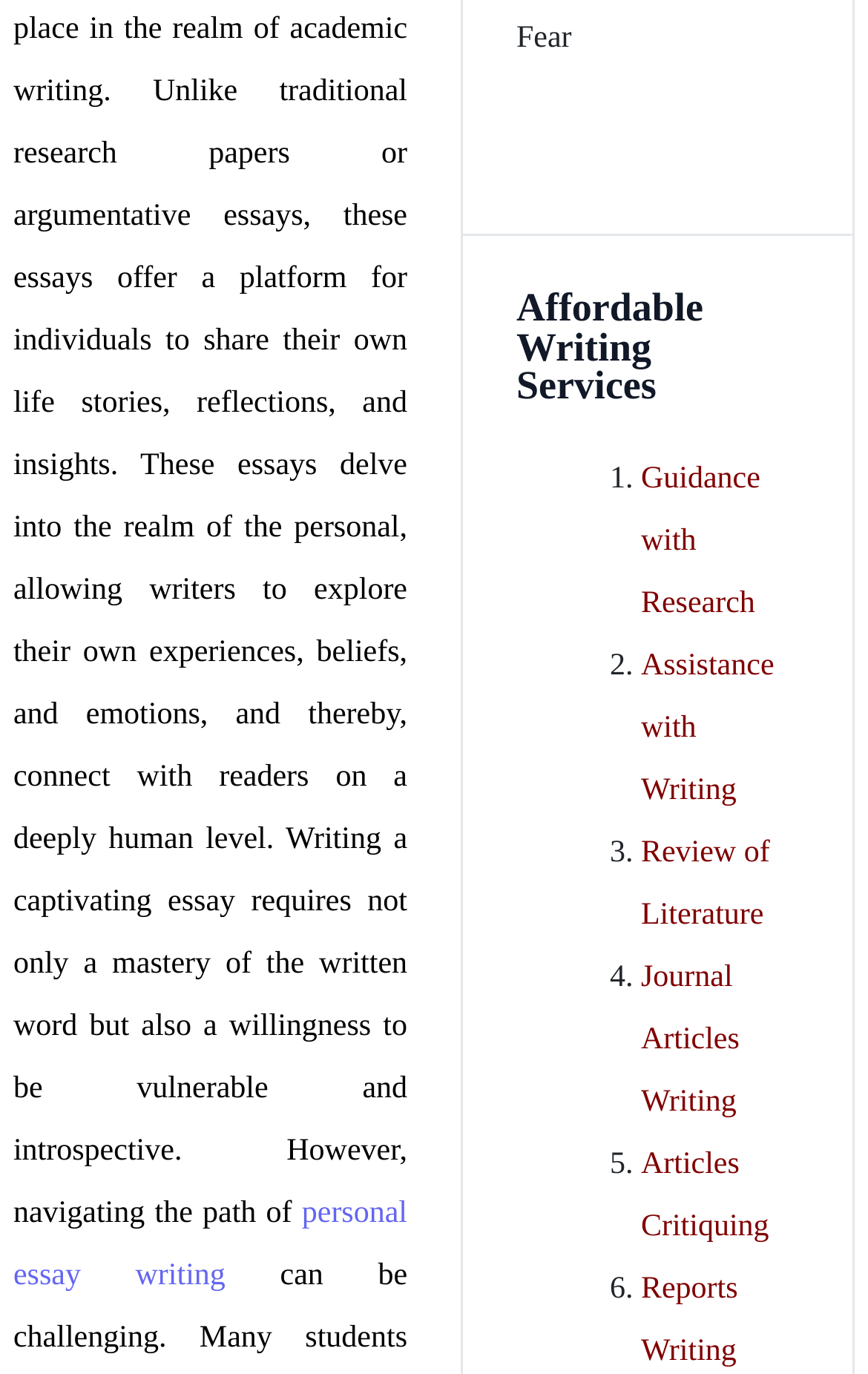What is the last type of writing service listed?
Using the information from the image, give a concise answer in one word or a short phrase.

Reports Writing